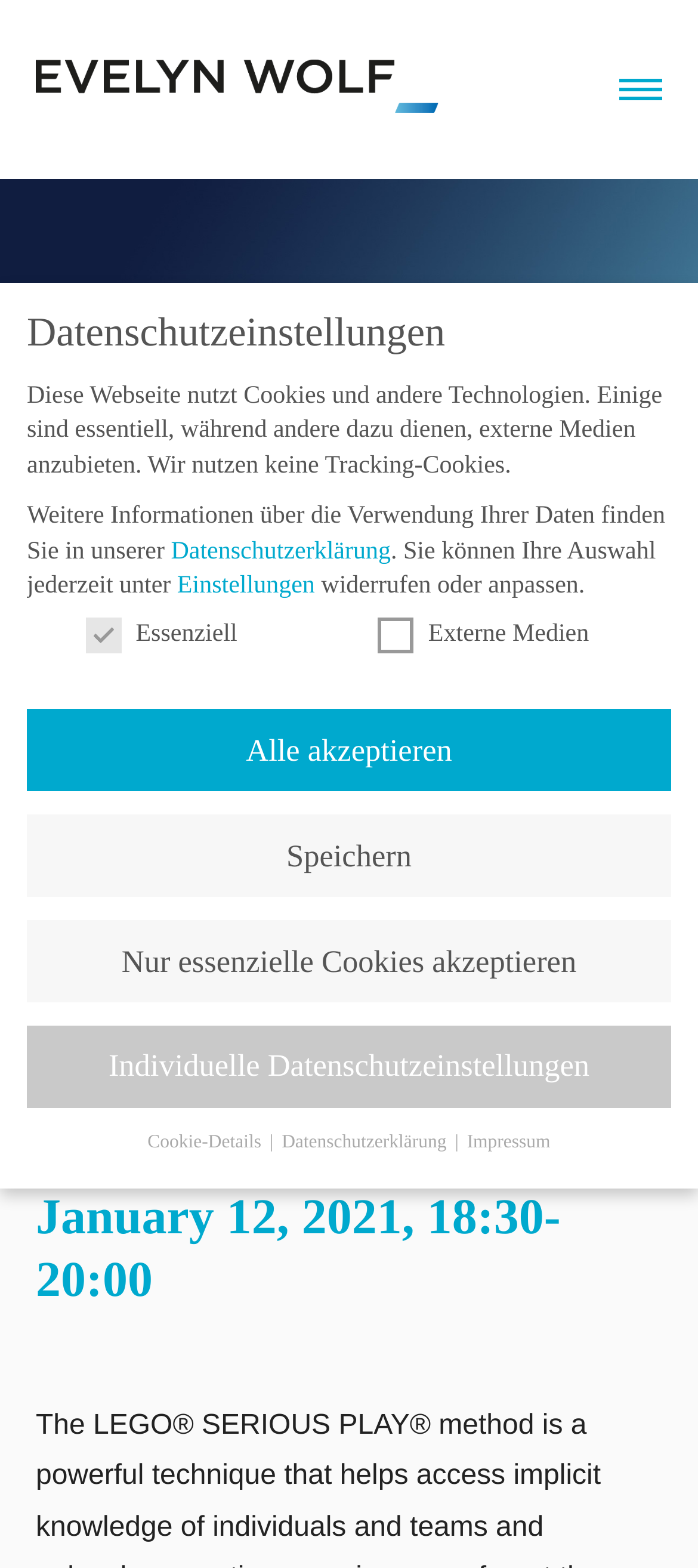Respond to the question with just a single word or phrase: 
What is the purpose of the checkboxes?

To select cookie settings